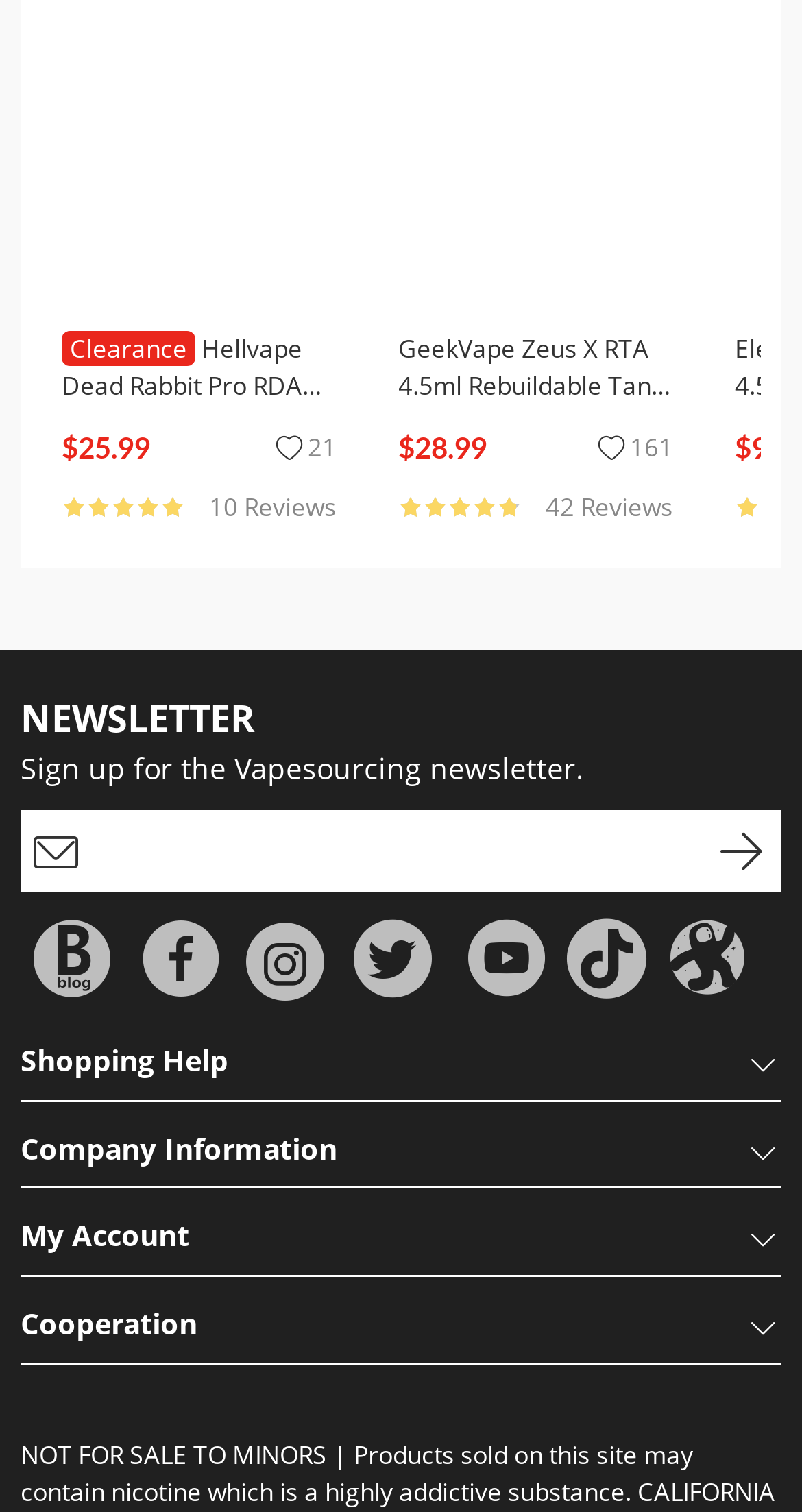Please identify the bounding box coordinates of the region to click in order to complete the given instruction: "View product details of GeekVape Zeus X RTA 4.5ml Rebuildable Tank Atomizer". The coordinates should be four float numbers between 0 and 1, i.e., [left, top, right, bottom].

[0.496, 0.046, 0.839, 0.069]